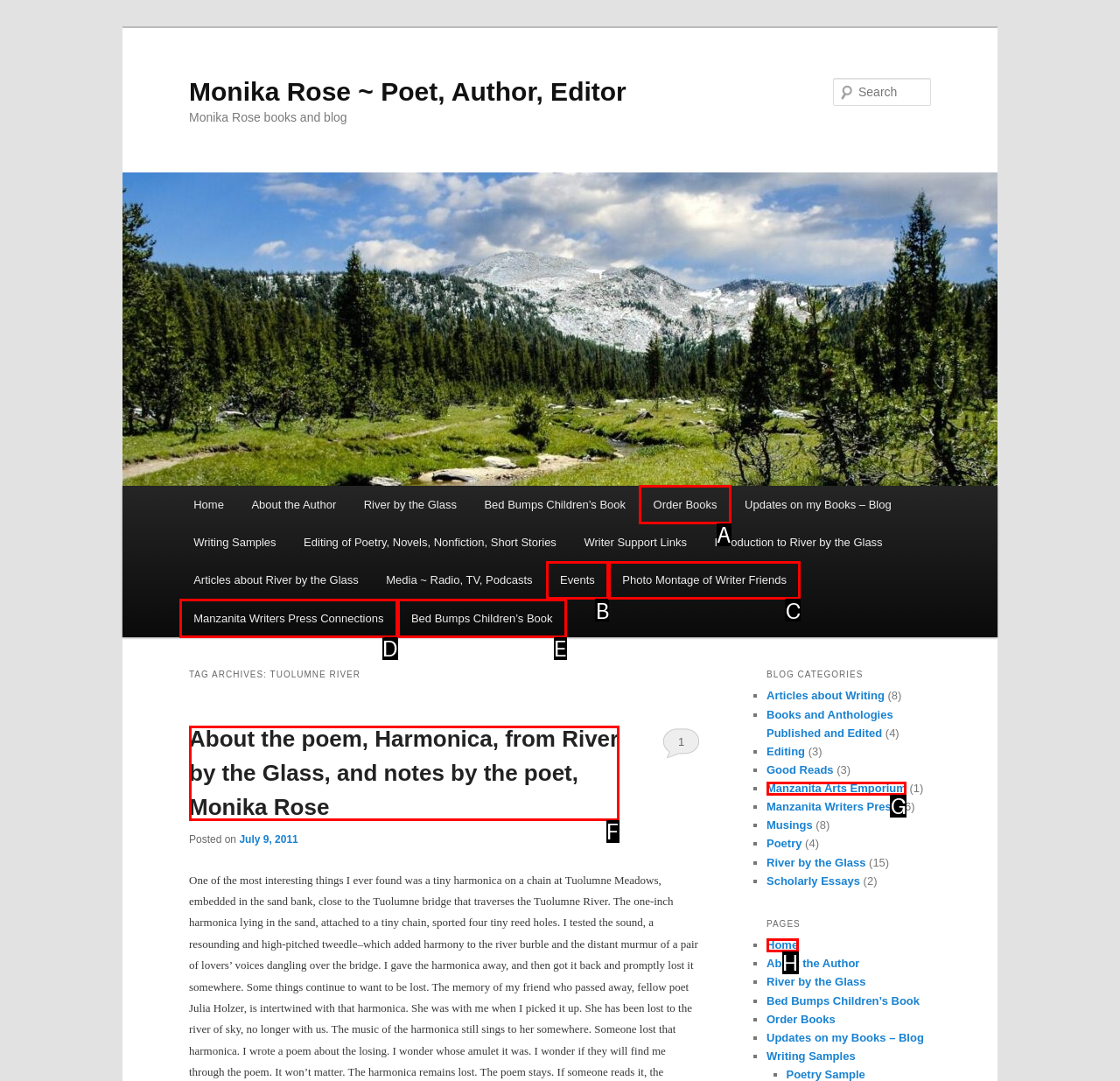Given the description: Photo Montage of Writer Friends, identify the matching option. Answer with the corresponding letter.

C